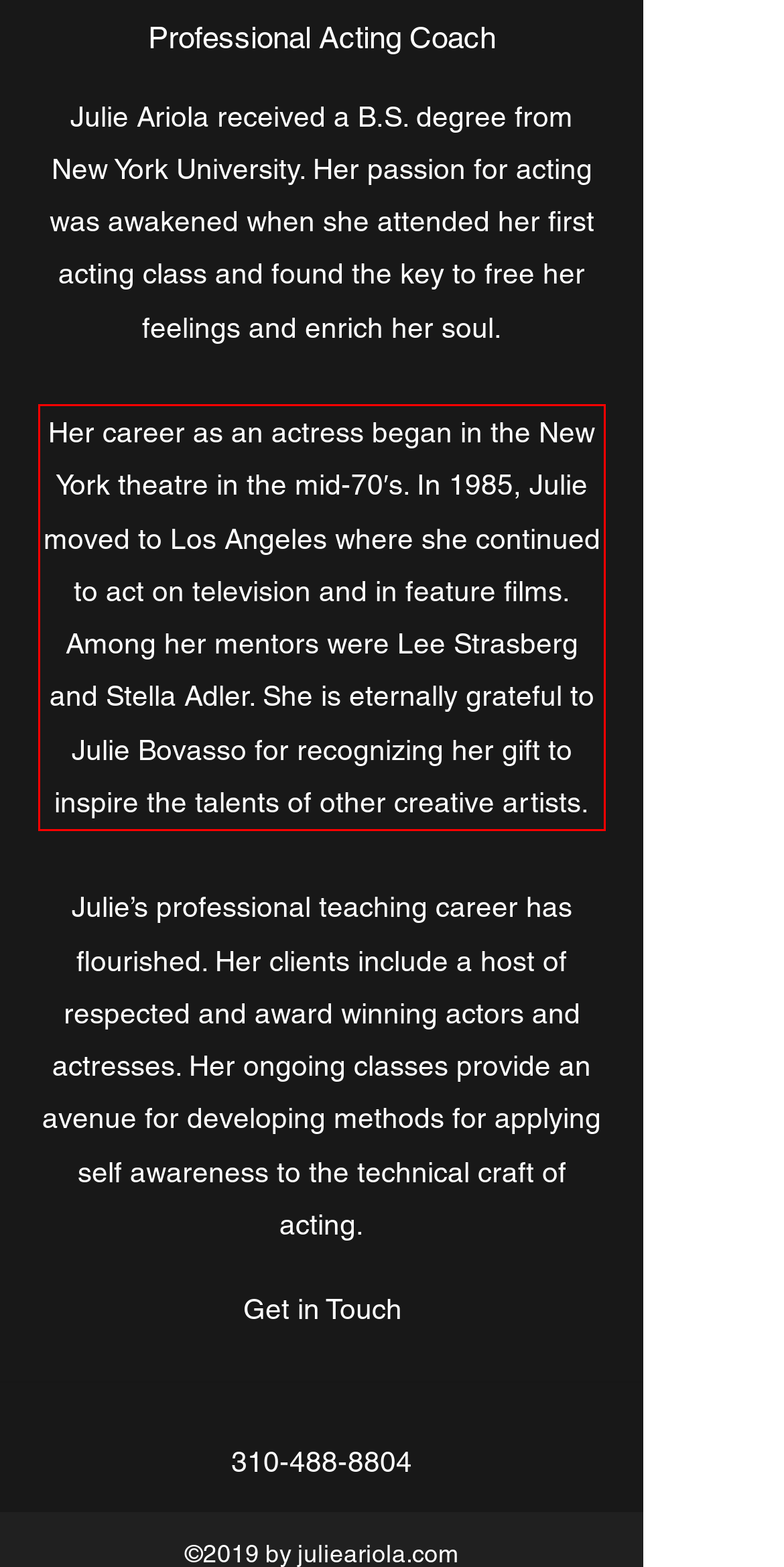Examine the webpage screenshot and use OCR to obtain the text inside the red bounding box.

Her career as an actress began in the New York theatre in the mid-70′s. In 1985, Julie moved to Los Angeles where she continued to act on television and in feature films. Among her mentors were Lee Strasberg and Stella Adler. She is eternally grateful to Julie Bovasso for recognizing her gift to inspire the talents of other creative artists.